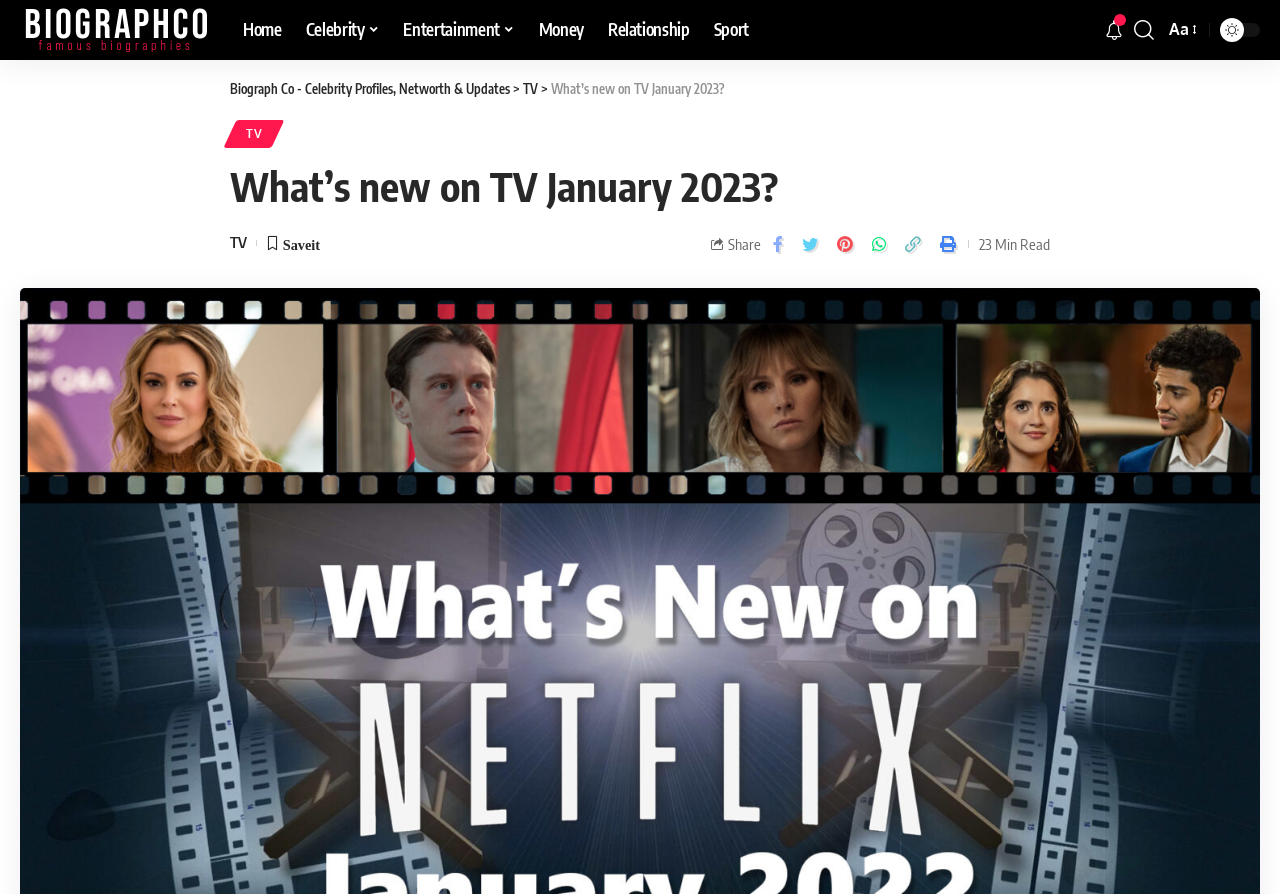Determine the bounding box coordinates of the element that should be clicked to execute the following command: "go to home page".

[0.18, 0.0, 0.229, 0.067]